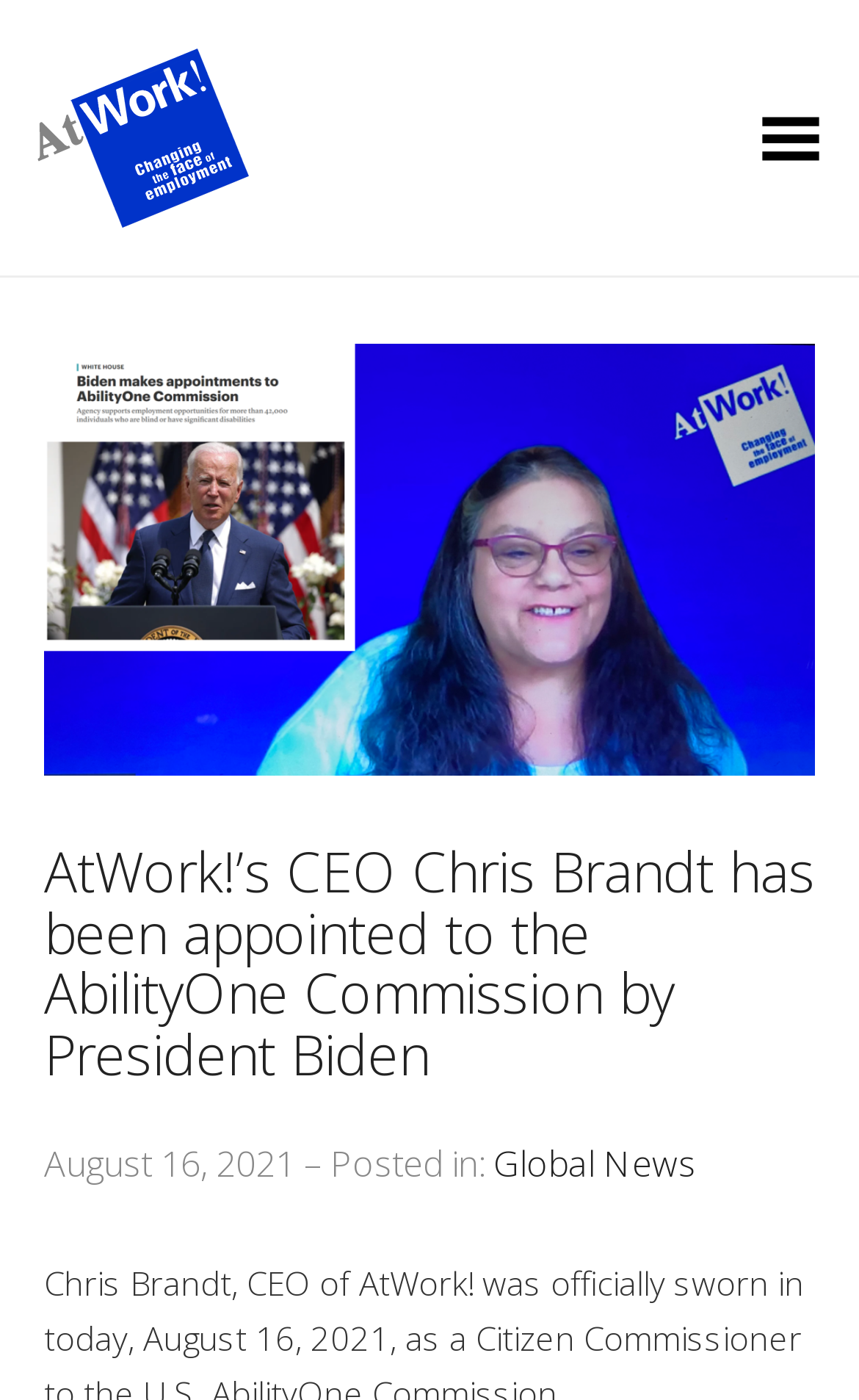Please provide a comprehensive answer to the question below using the information from the image: What is the organization that Chris Brandt is the CEO of?

The webpage contains multiple instances of the text 'AtWork!' which is likely the organization that Chris Brandt is the CEO of, as indicated by the link text and the image description.